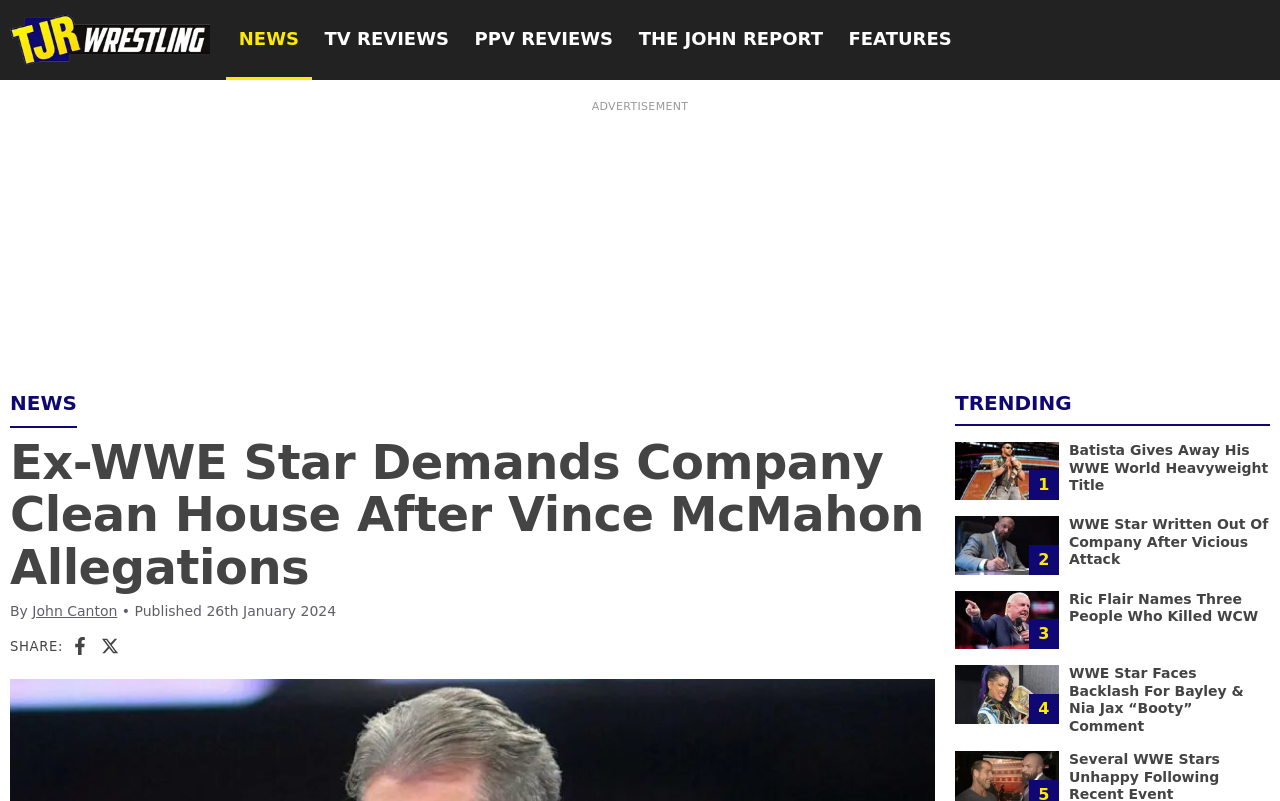Provide the bounding box coordinates of the HTML element this sentence describes: "The John Report". The bounding box coordinates consist of four float numbers between 0 and 1, i.e., [left, top, right, bottom].

[0.489, 0.0, 0.653, 0.1]